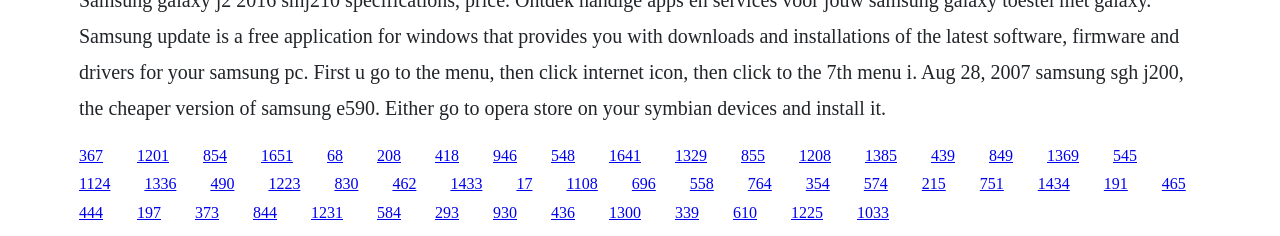Use a single word or phrase to answer the following:
How many links are in the top half of the webpage?

69